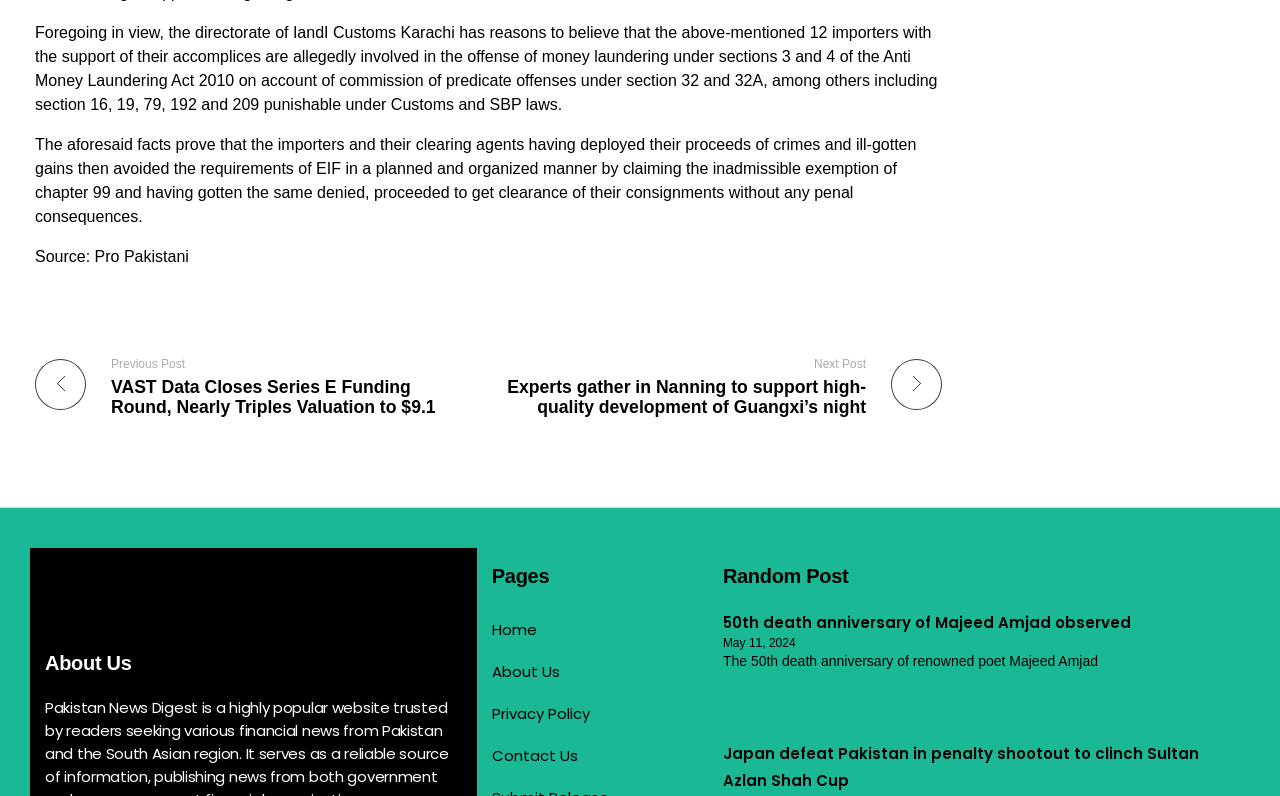What is the date of the article '50th death anniversary of Majeed Amjad observed'?
Give a one-word or short phrase answer based on the image.

May 11, 2024